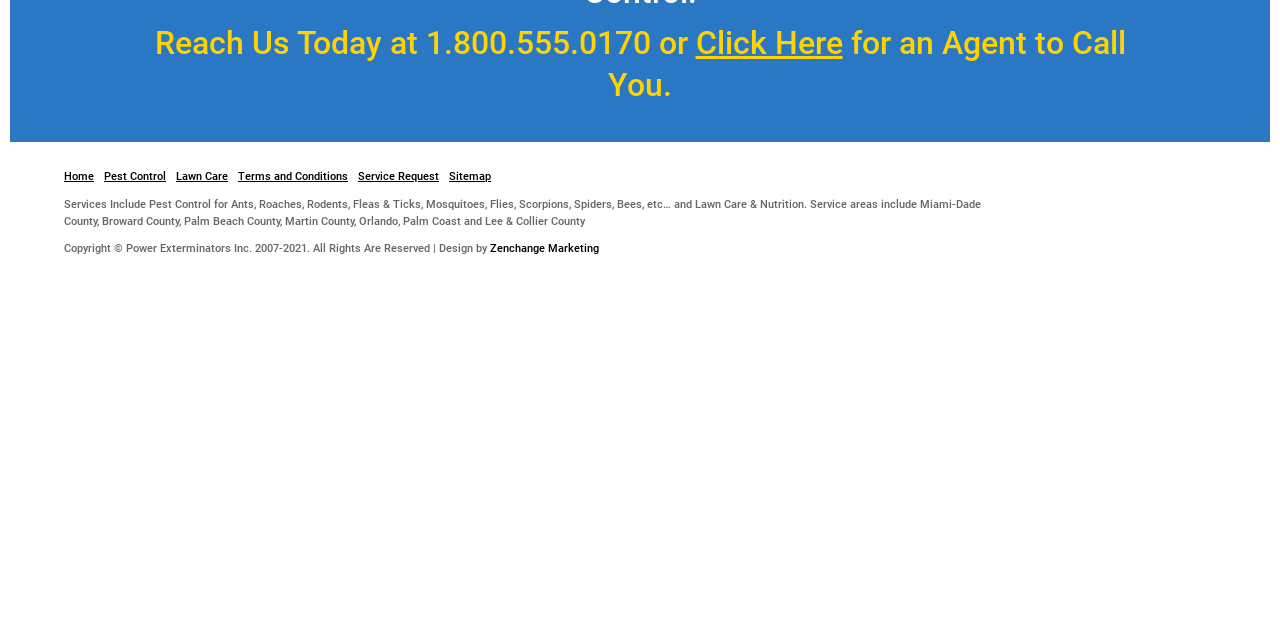Bounding box coordinates are to be given in the format (top-left x, top-left y, bottom-right x, bottom-right y). All values must be floating point numbers between 0 and 1. Provide the bounding box coordinate for the UI element described as: Sitemap

[0.351, 0.261, 0.384, 0.292]